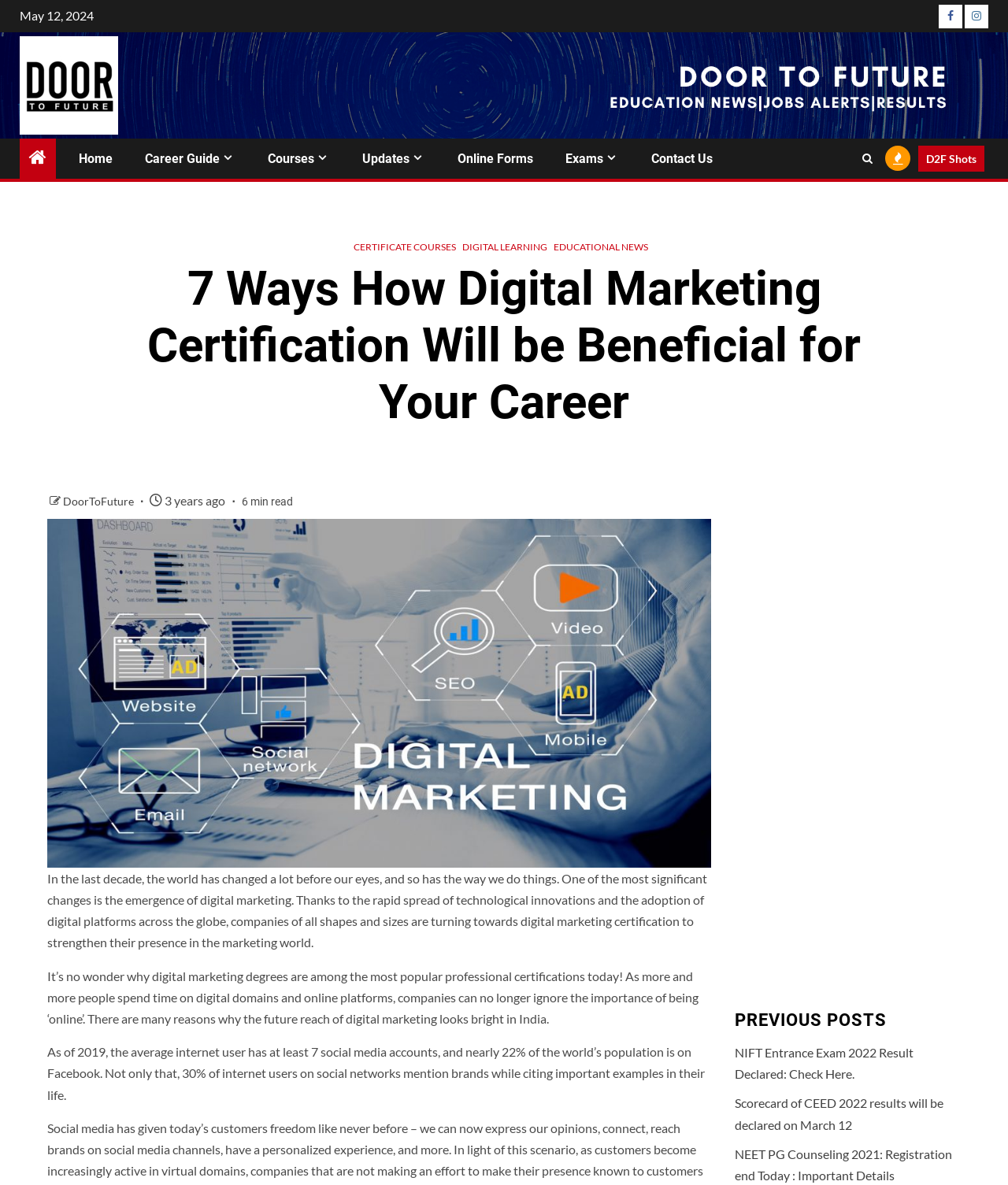Identify the bounding box coordinates of the element that should be clicked to fulfill this task: "Visit the Door to Future website". The coordinates should be provided as four float numbers between 0 and 1, i.e., [left, top, right, bottom].

[0.02, 0.064, 0.117, 0.077]